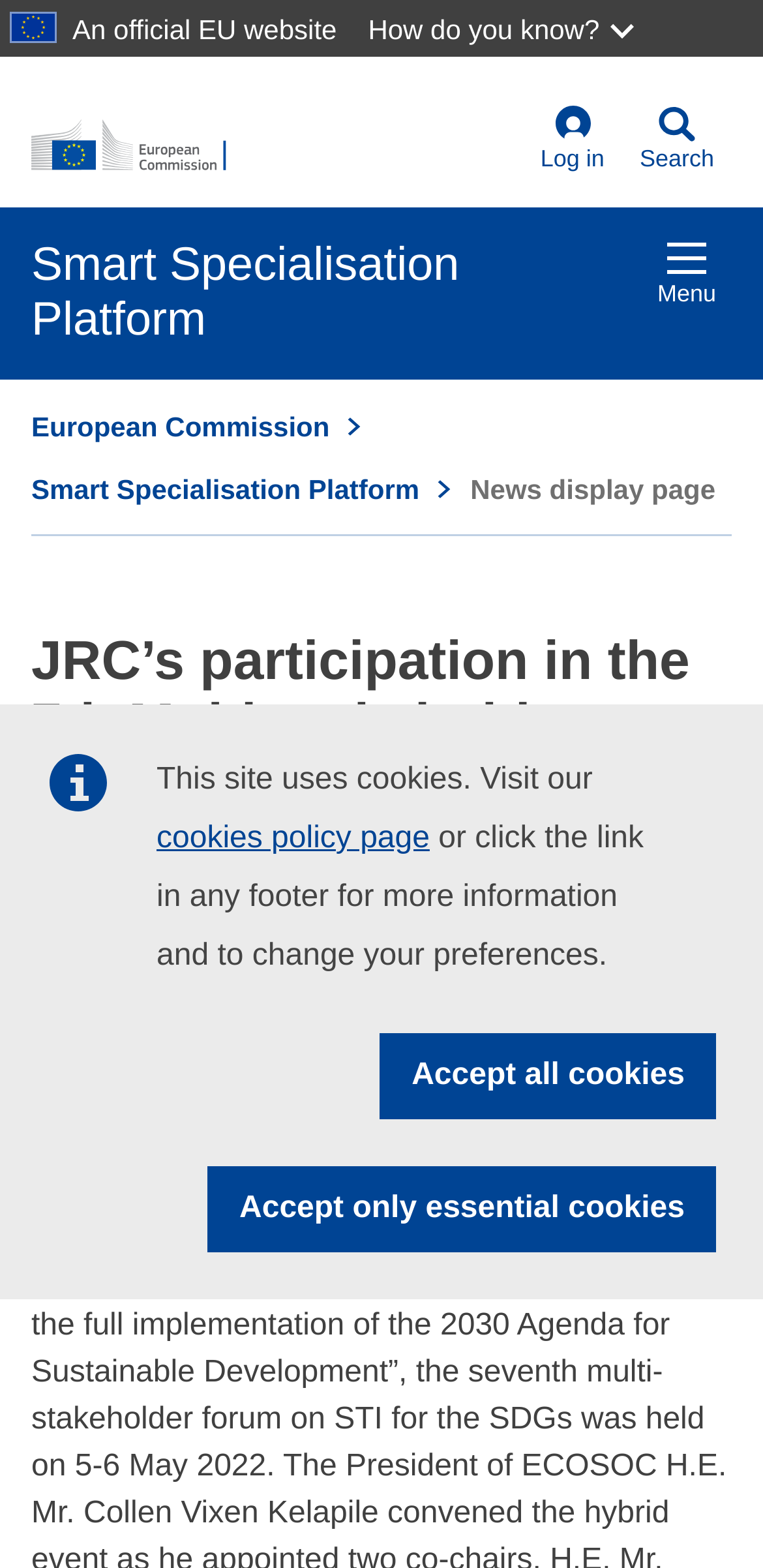Find the bounding box coordinates of the clickable area required to complete the following action: "Open the search form".

[0.815, 0.055, 0.959, 0.111]